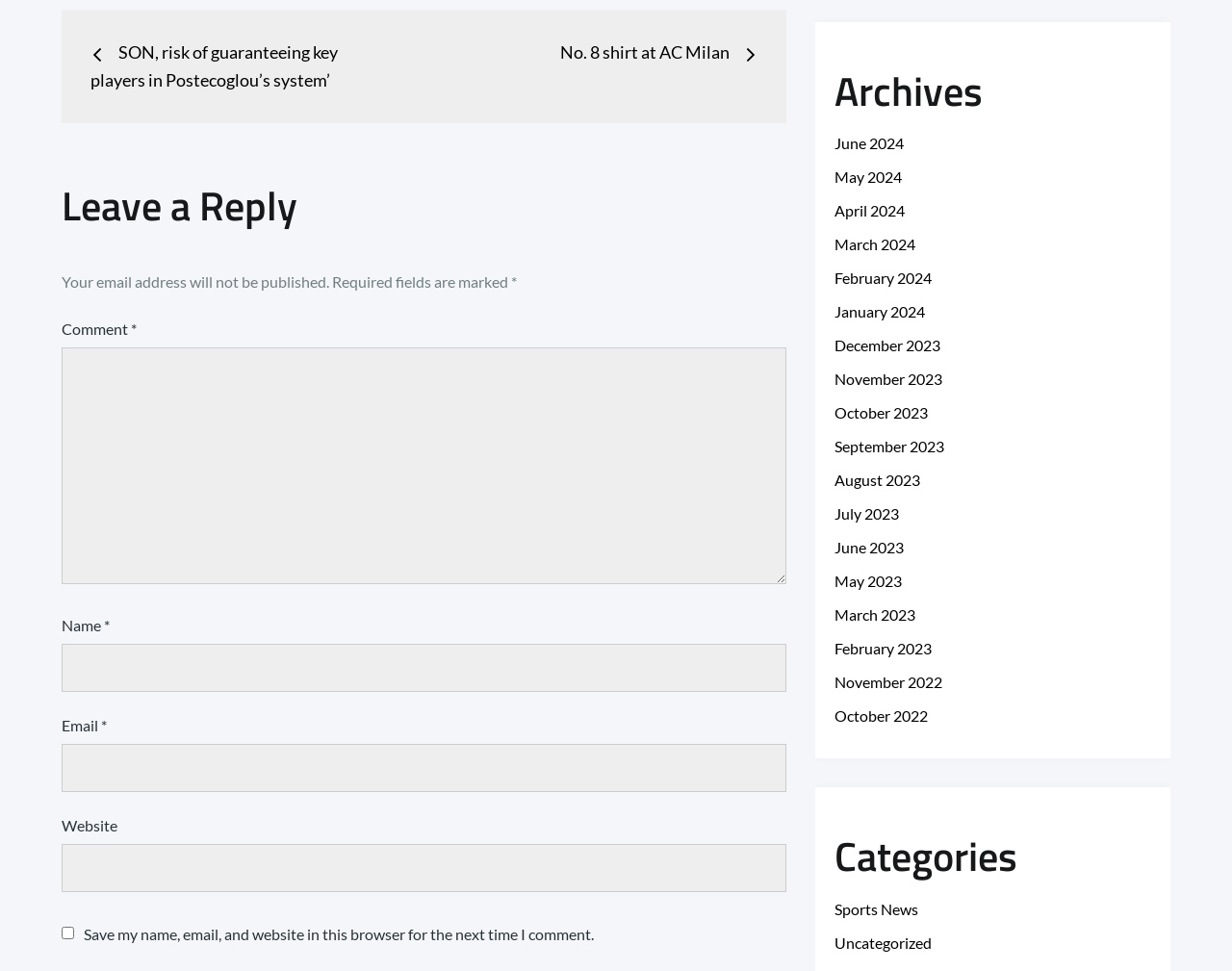Please indicate the bounding box coordinates of the element's region to be clicked to achieve the instruction: "Enter your name in the 'Name *' field". Provide the coordinates as four float numbers between 0 and 1, i.e., [left, top, right, bottom].

[0.05, 0.663, 0.639, 0.712]